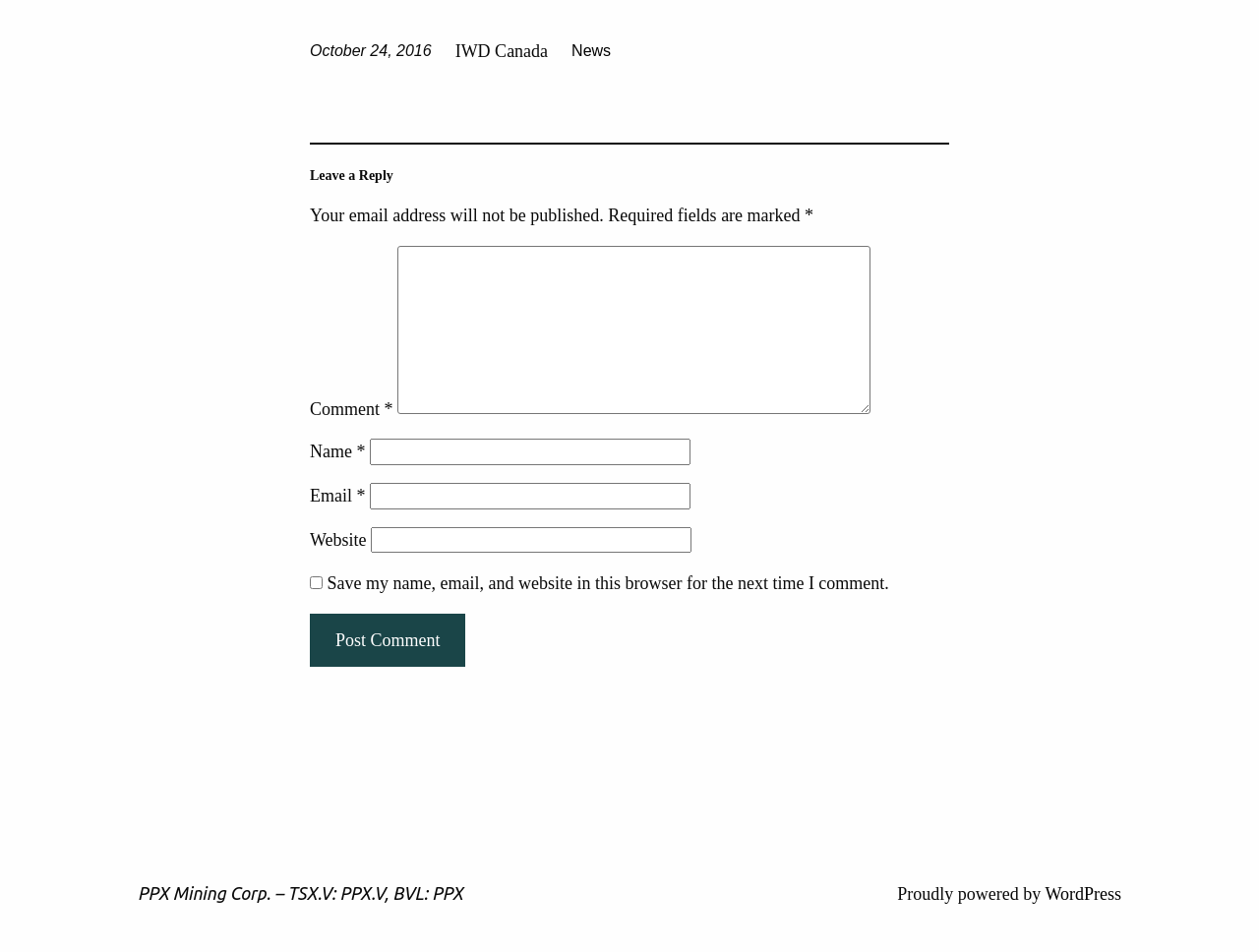What is the purpose of the checkbox?
Using the visual information, reply with a single word or short phrase.

Save comment information